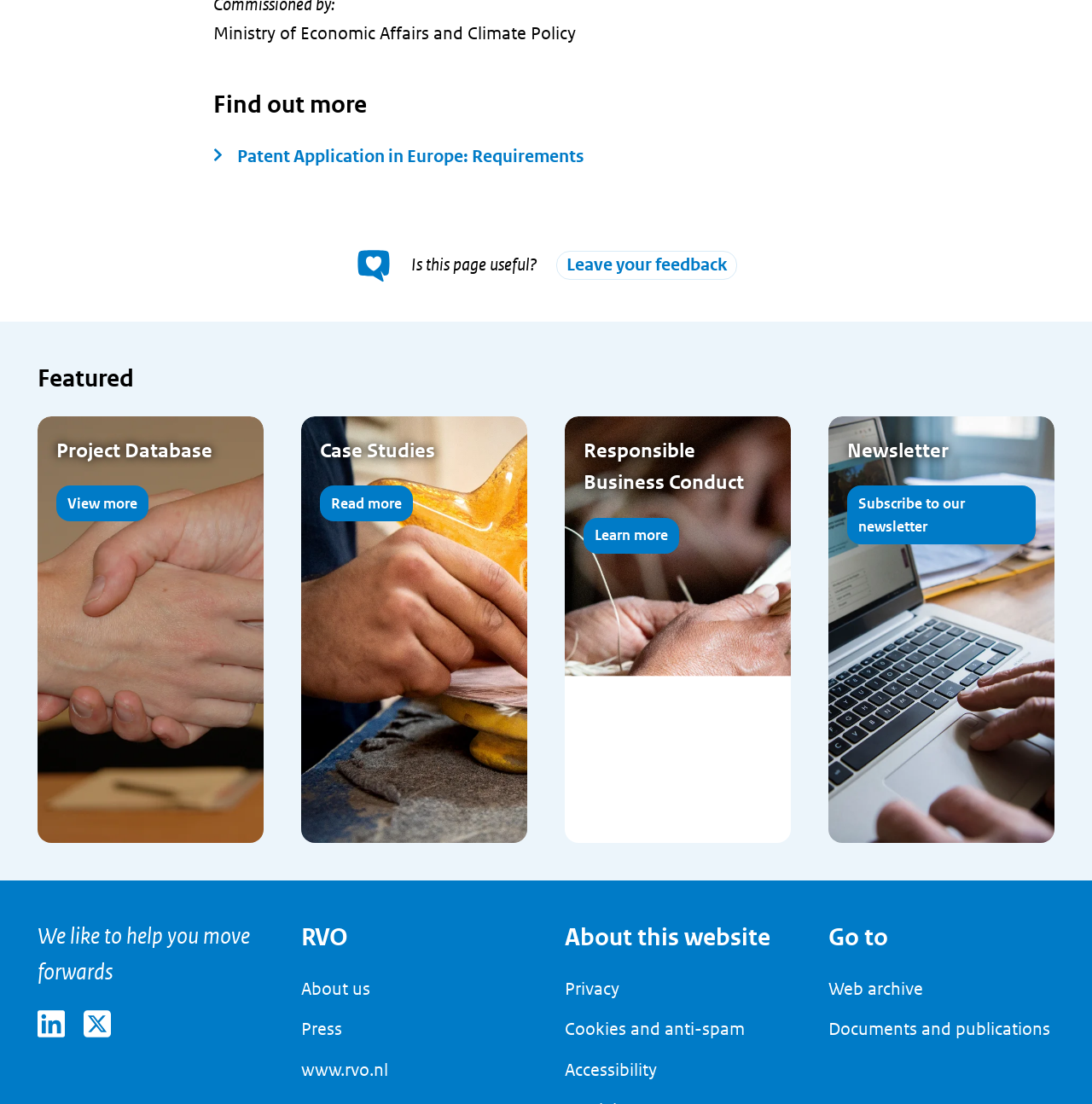Specify the bounding box coordinates of the element's area that should be clicked to execute the given instruction: "Leave your feedback". The coordinates should be four float numbers between 0 and 1, i.e., [left, top, right, bottom].

[0.509, 0.192, 0.675, 0.218]